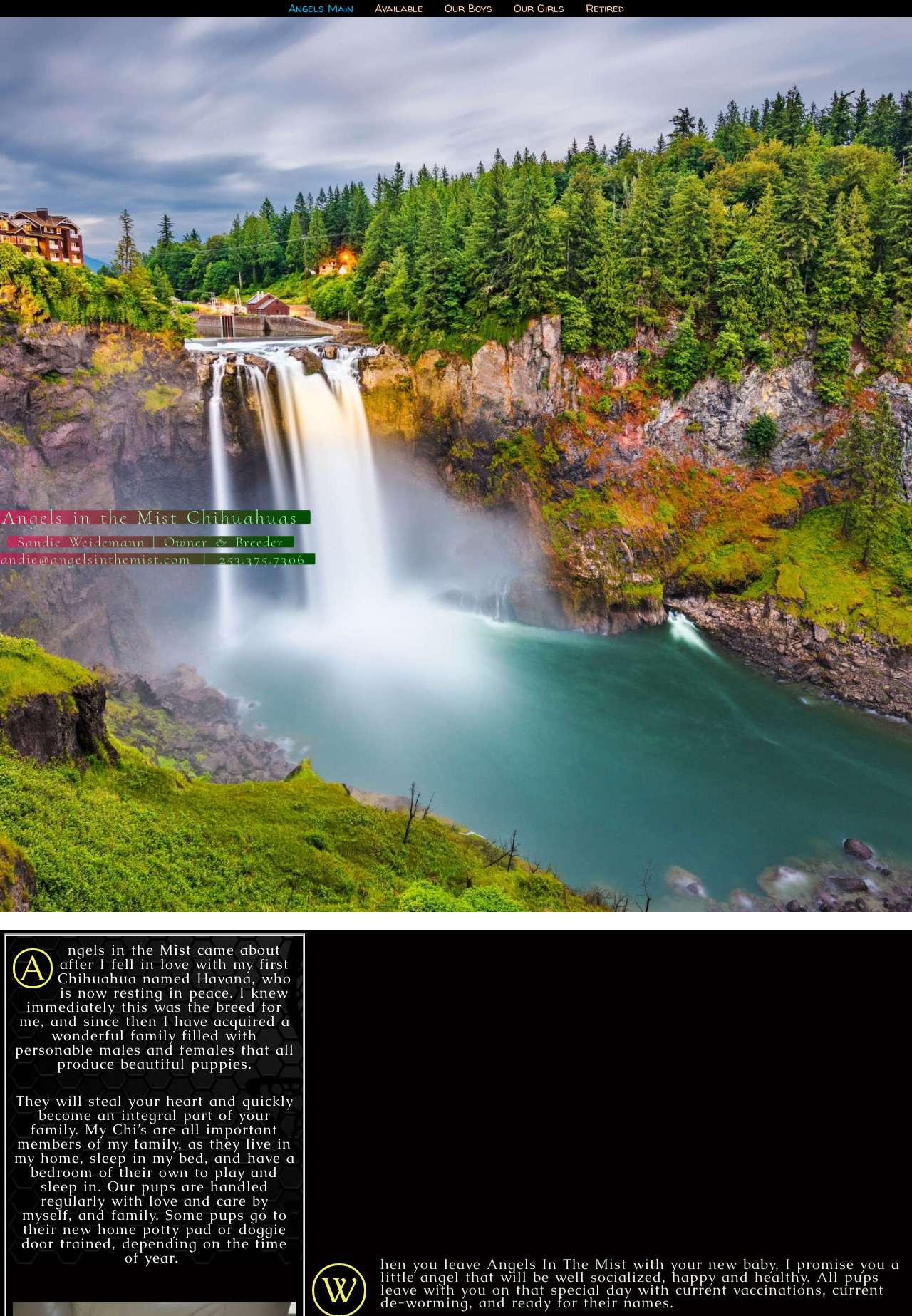How are the puppies handled?
Refer to the image and answer the question using a single word or phrase.

With love and care